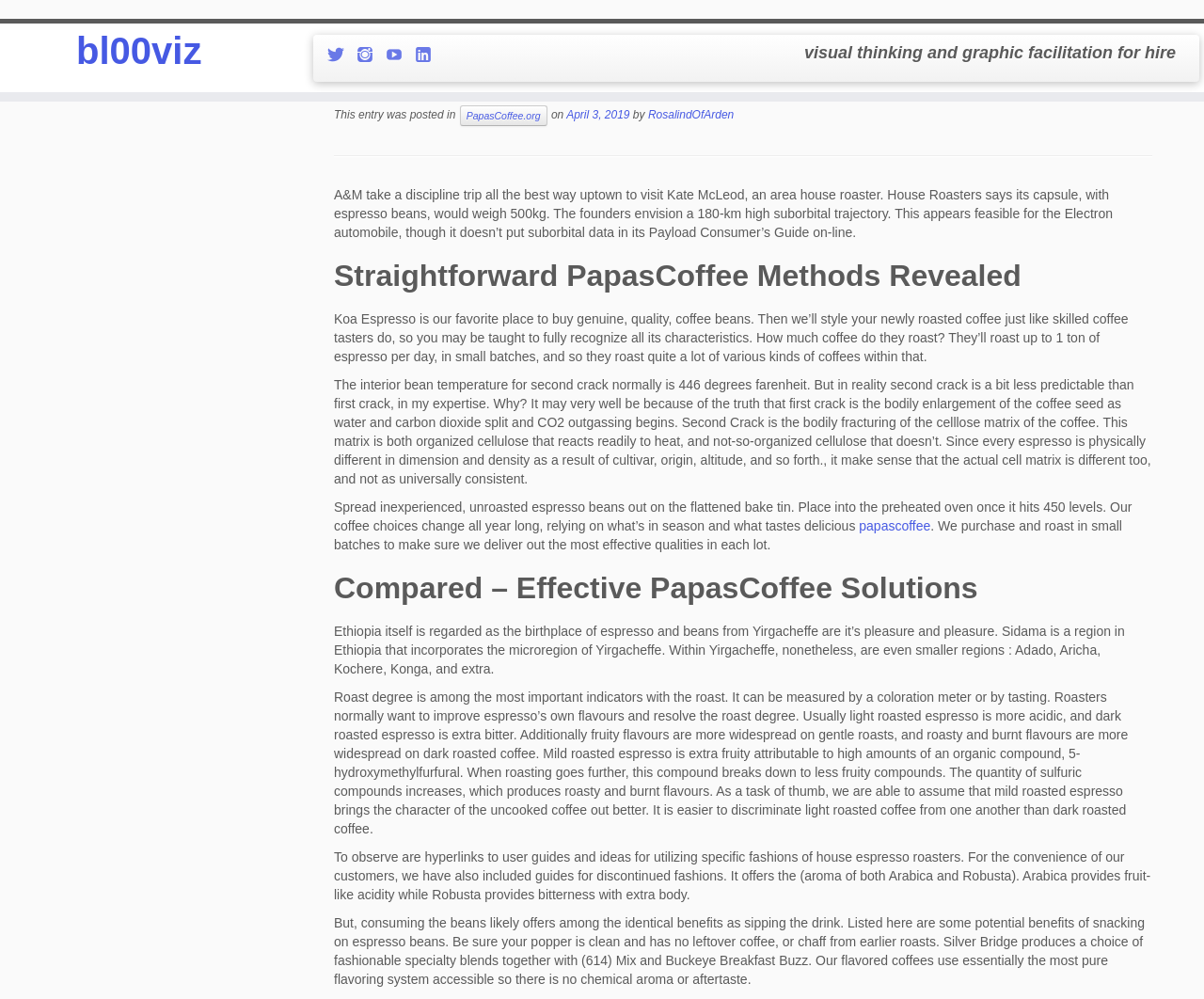Answer this question in one word or a short phrase: Who is the author of the blog post?

RosalindOfArden